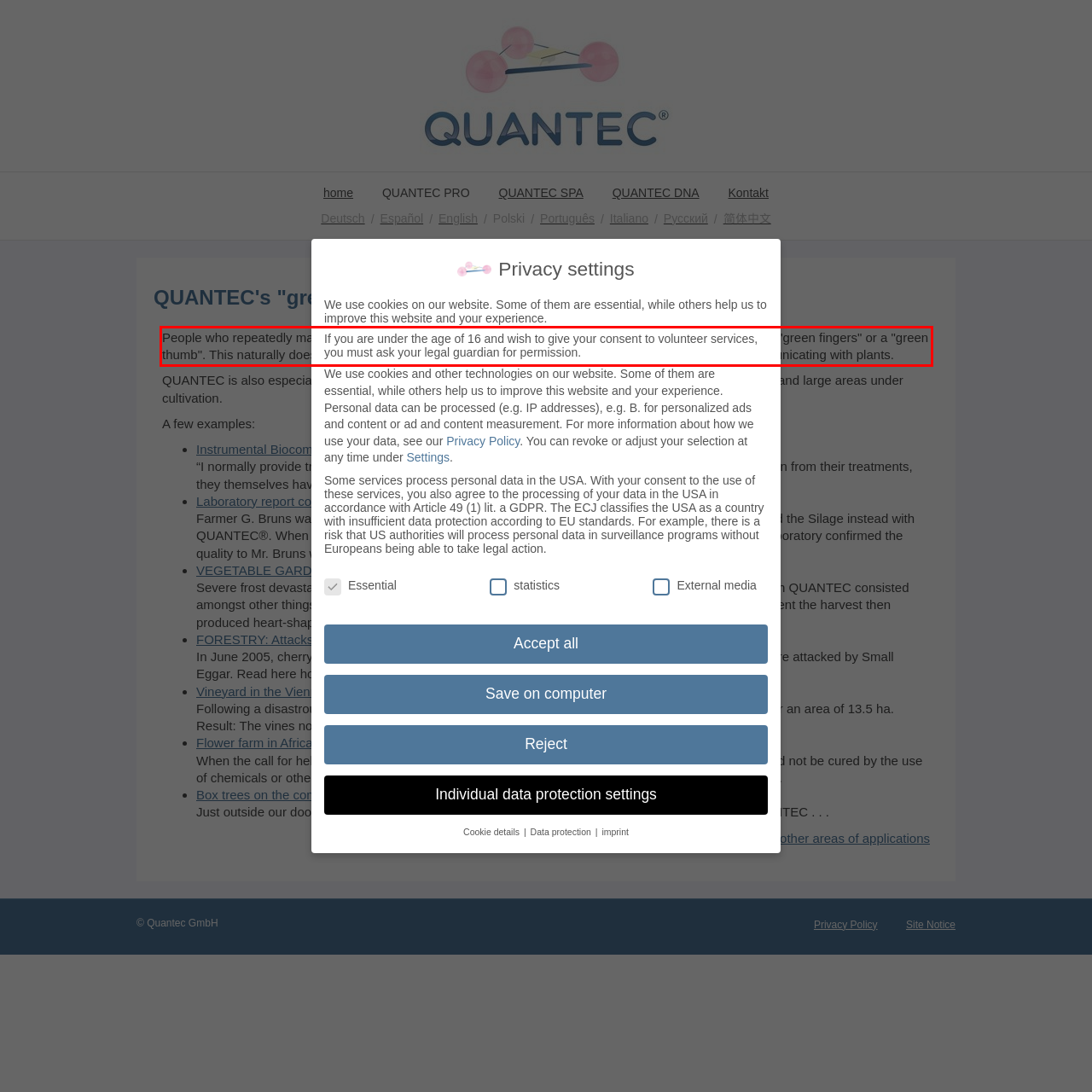Review the screenshot of the webpage and recognize the text inside the red rectangle bounding box. Provide the extracted text content.

People who repeatedly manage to get even apparently hopeless plants to grow and flourish are said to have "green fingers" or a "green thumb". This naturally does not refer to the color of their fingers of thumbs but to their special ability of communicating with plants.